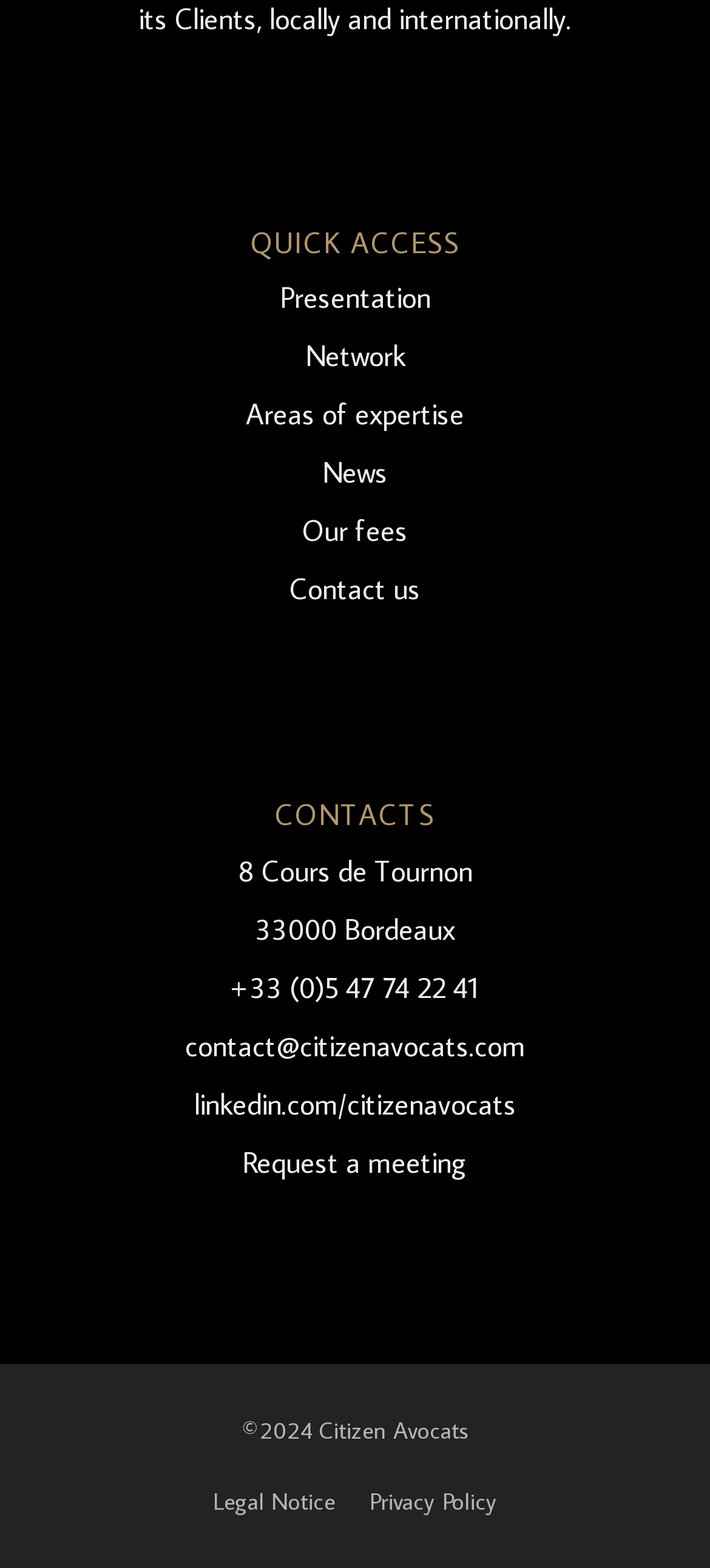Identify the bounding box coordinates for the element that needs to be clicked to fulfill this instruction: "Click on Presentation". Provide the coordinates in the format of four float numbers between 0 and 1: [left, top, right, bottom].

[0.394, 0.178, 0.606, 0.201]